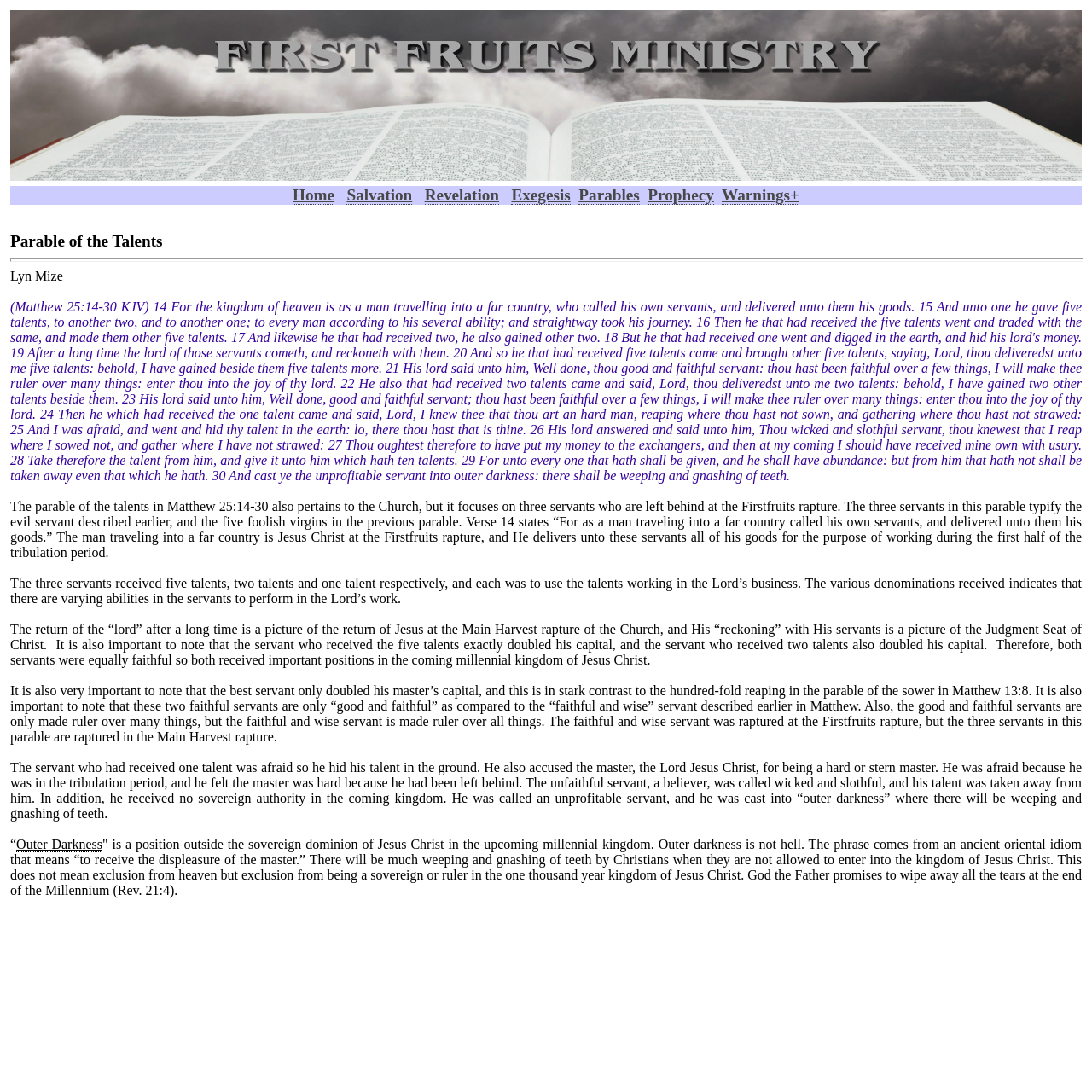What happens to the unfaithful servant?
Refer to the image and provide a thorough answer to the question.

The unfaithful servant is cast into outer darkness, which is obtained from the static text element with the content 'The unfaithful servant, a believer, was called wicked and slothful, and his talent was taken away from him. In addition, he received no sovereign authority in the coming kingdom. He was called an unprofitable servant, and he was cast into “outer darkness” where there will be weeping and gnashing of teeth.'.